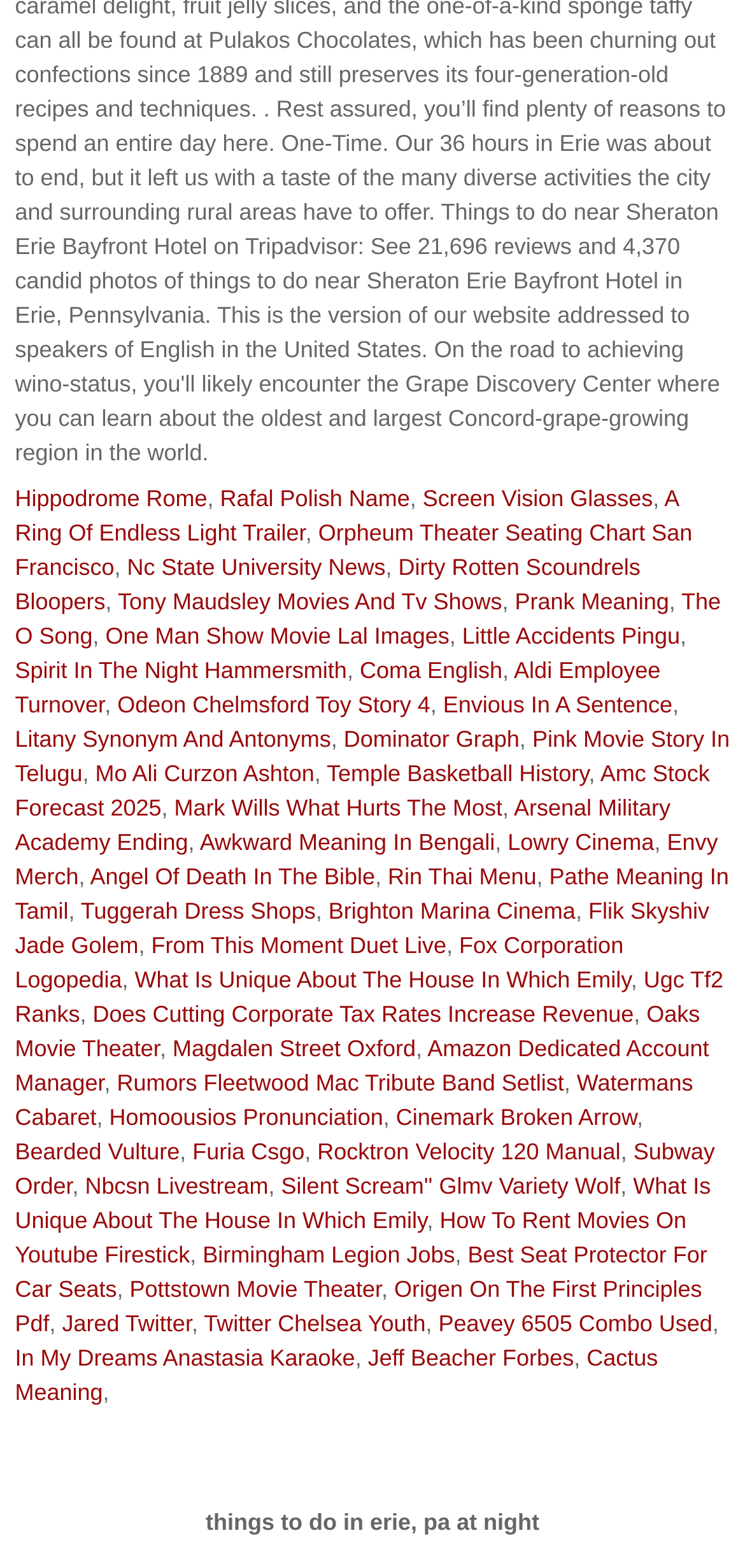Indicate the bounding box coordinates of the clickable region to achieve the following instruction: "Click on Hippodrome Rome link."

[0.02, 0.309, 0.278, 0.326]